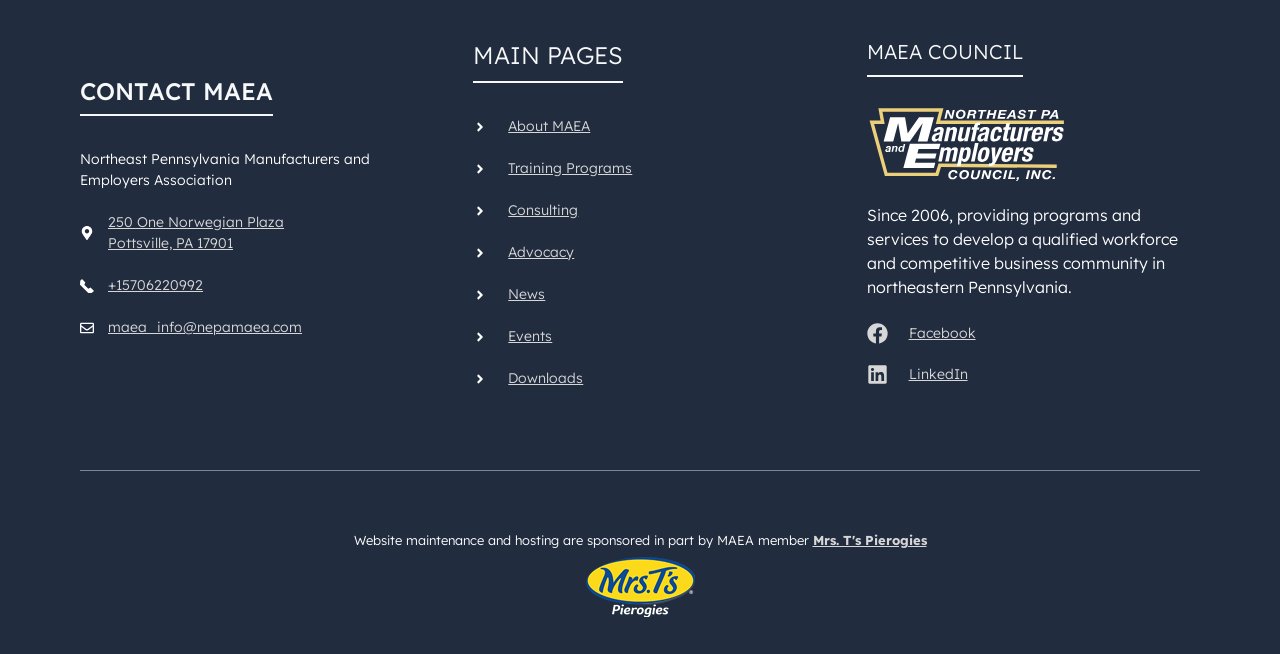What is the address of MAEA?
Please look at the screenshot and answer using one word or phrase.

250 One Norwegian Plaza Pottsville, PA 17901